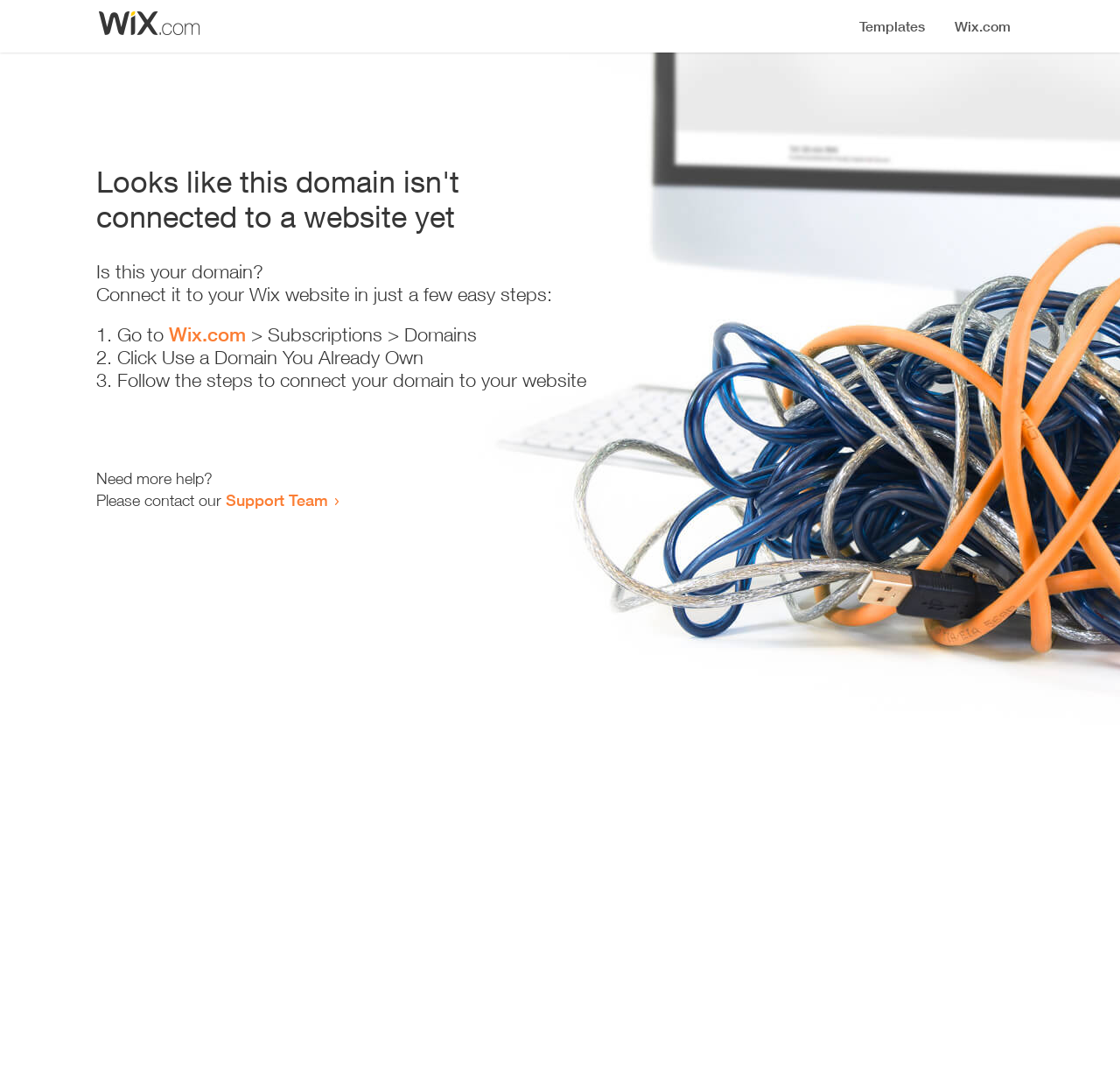Determine the bounding box coordinates of the UI element described by: "Wix.com".

[0.151, 0.302, 0.22, 0.324]